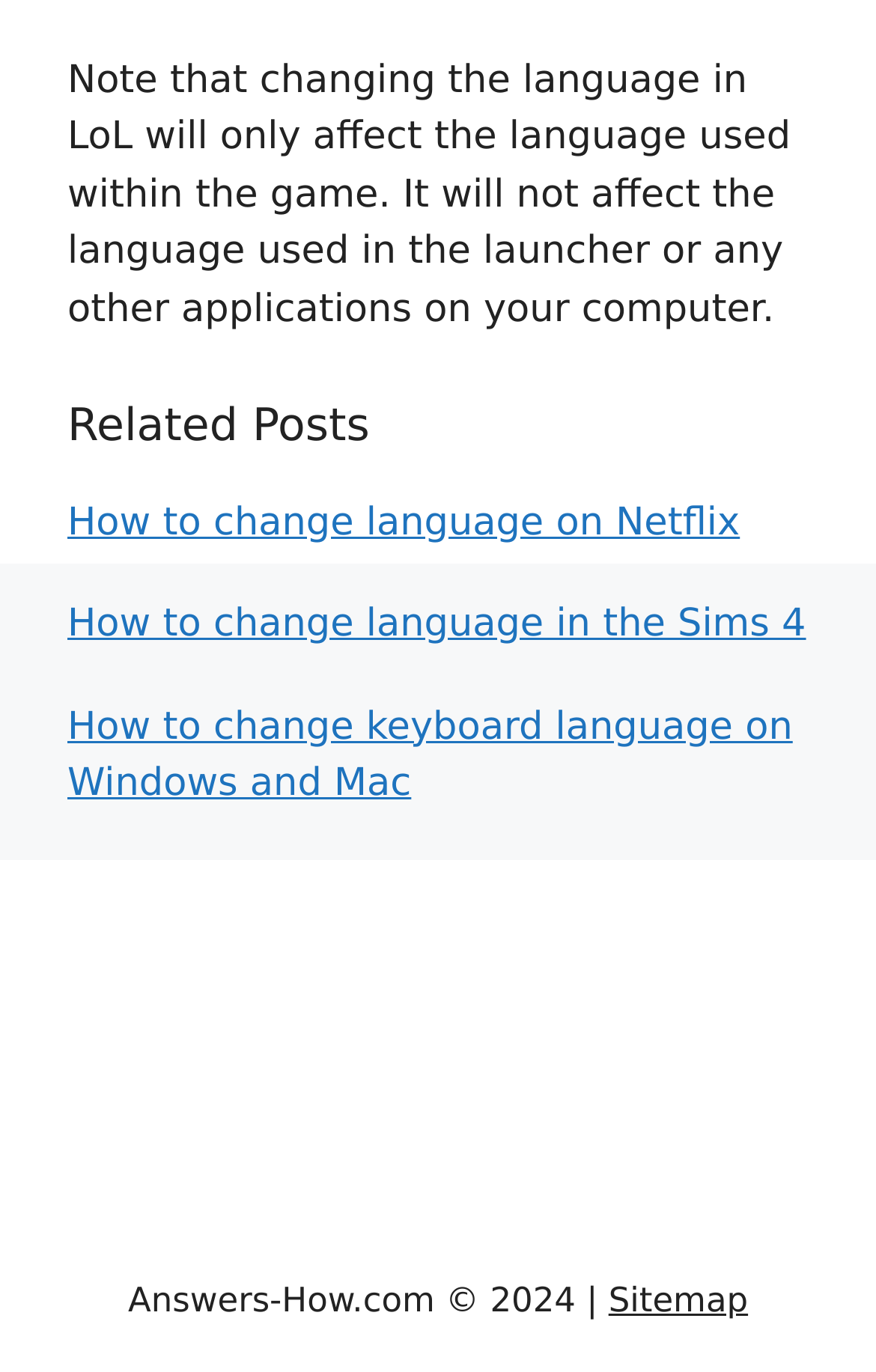What is the purpose of changing language in LoL? Please answer the question using a single word or phrase based on the image.

Affect language in game